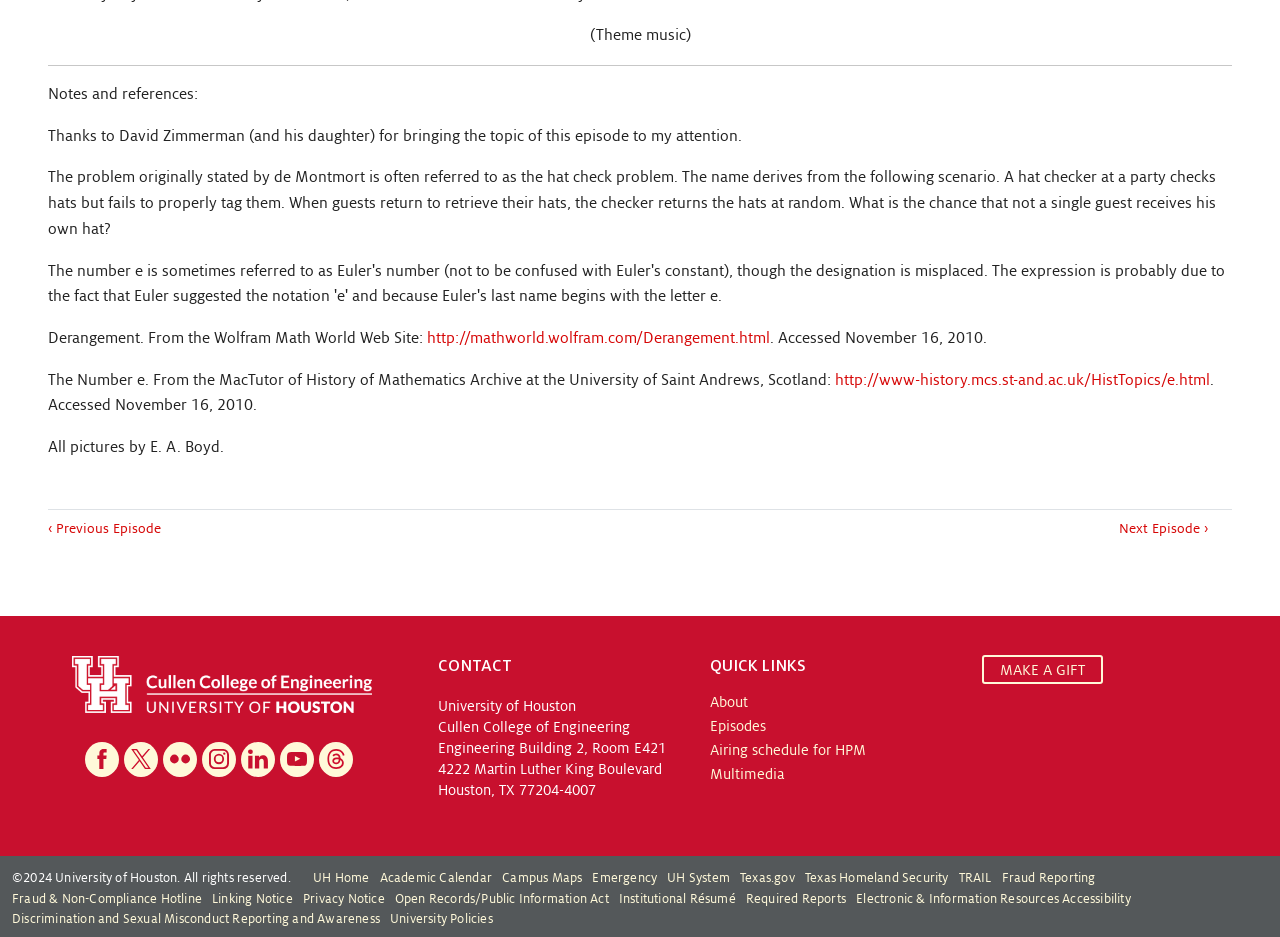Determine the bounding box coordinates of the section to be clicked to follow the instruction: "Click on the '‹ Previous Episode' link". The coordinates should be given as four float numbers between 0 and 1, formatted as [left, top, right, bottom].

[0.038, 0.556, 0.126, 0.572]